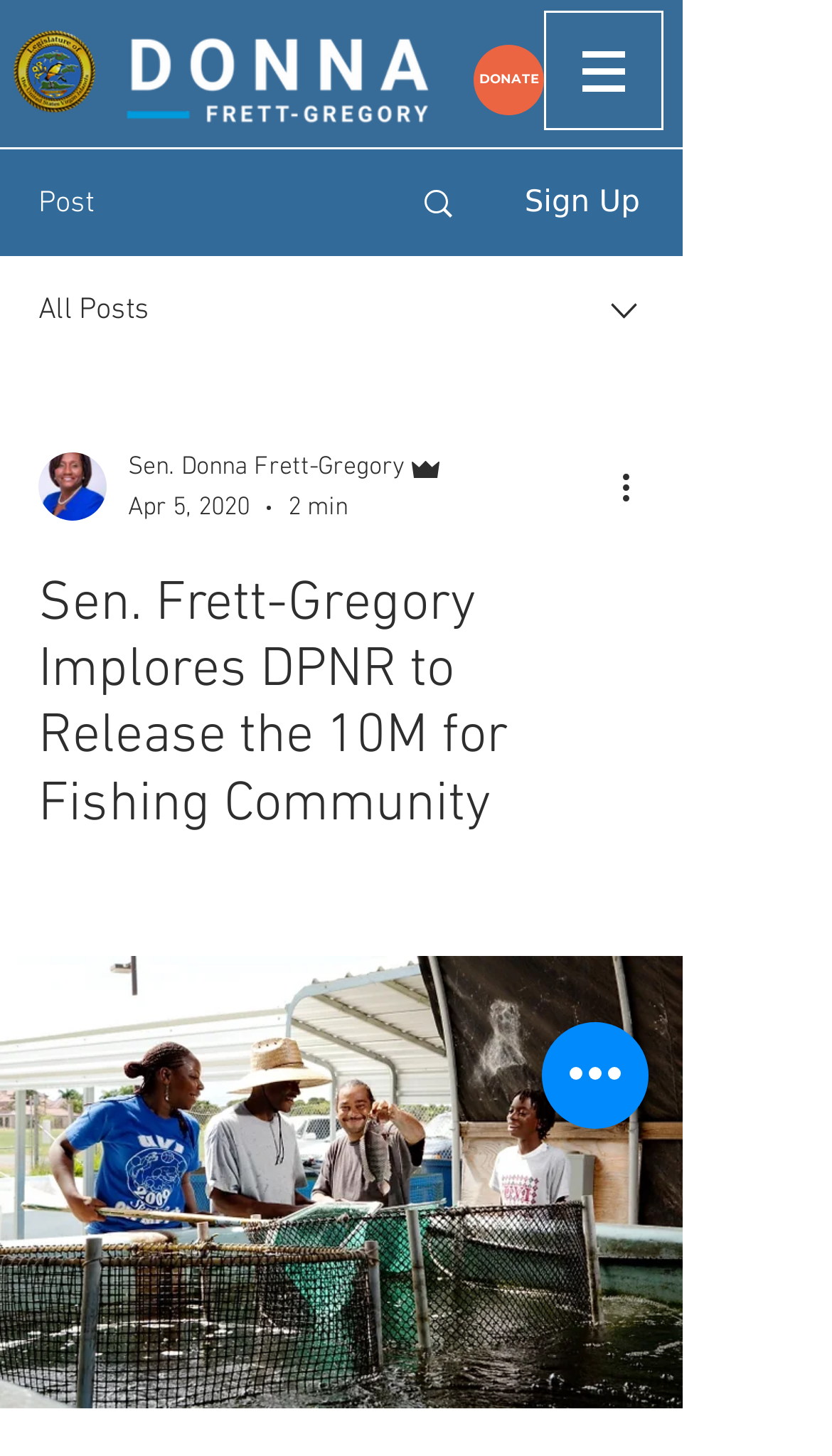Identify the bounding box for the UI element specified in this description: "Accept". The coordinates must be four float numbers between 0 and 1, formatted as [left, top, right, bottom].

None